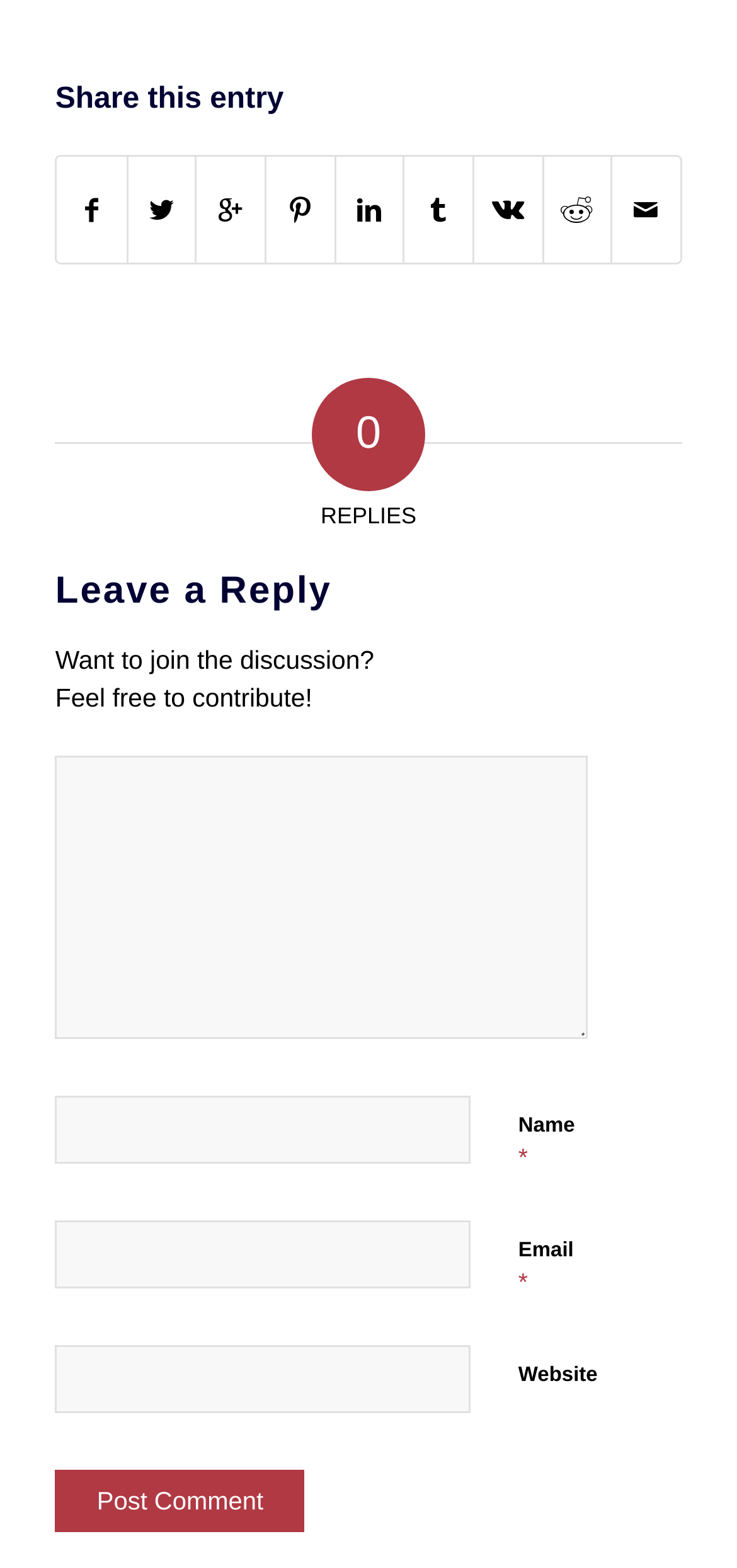Reply to the question with a brief word or phrase: What is required to post a comment?

Name and Email